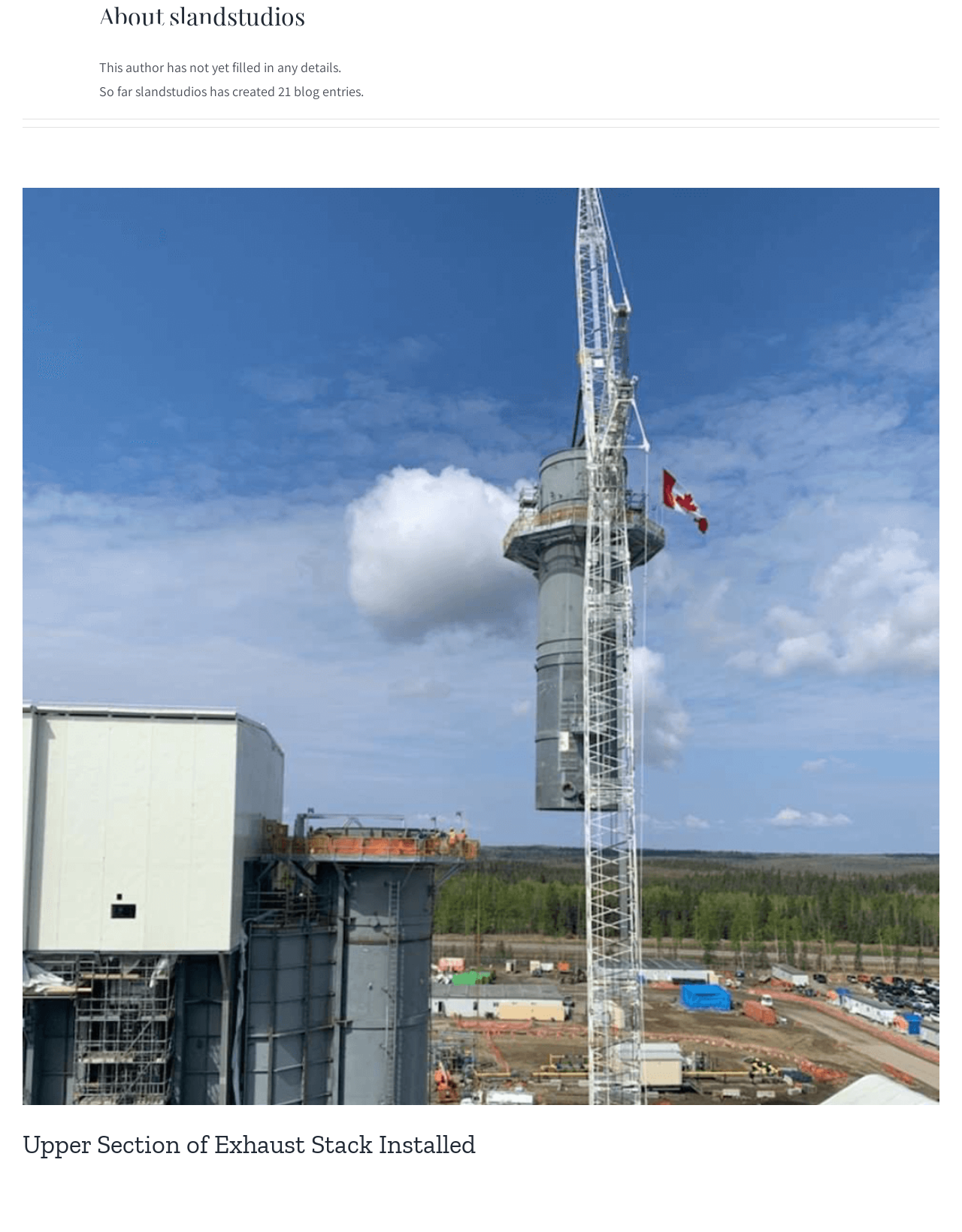Articulate a detailed summary of the webpage's content and design.

The webpage is about slandstudios, a company related to Kineticor. At the top left corner, there is a Kineticor logo, which is an image linked to the company's main page. 

To the right of the logo, there is a main menu navigation bar with seven links: ABOUT, TEAM, OPERATIONS, ESG, NEWS, CAREERS, and CONTACT. These links are evenly spaced and aligned horizontally.

Below the navigation bar, there is a heading that reads "About slandstudios". Underneath the heading, there are two paragraphs of text. The first paragraph states that the author has not yet filled in any details, and the second paragraph mentions that slandstudios has created 21 blog entries so far.

The majority of the webpage is occupied by a large article section, which takes up most of the screen. Within this section, there is a heading that reads "Upper Section of Exhaust Stack Installed", and a link with the same title. This link is positioned near the bottom of the article section.

At the bottom right corner of the webpage, there is a "Go to Top" link, which allows users to quickly navigate back to the top of the page.